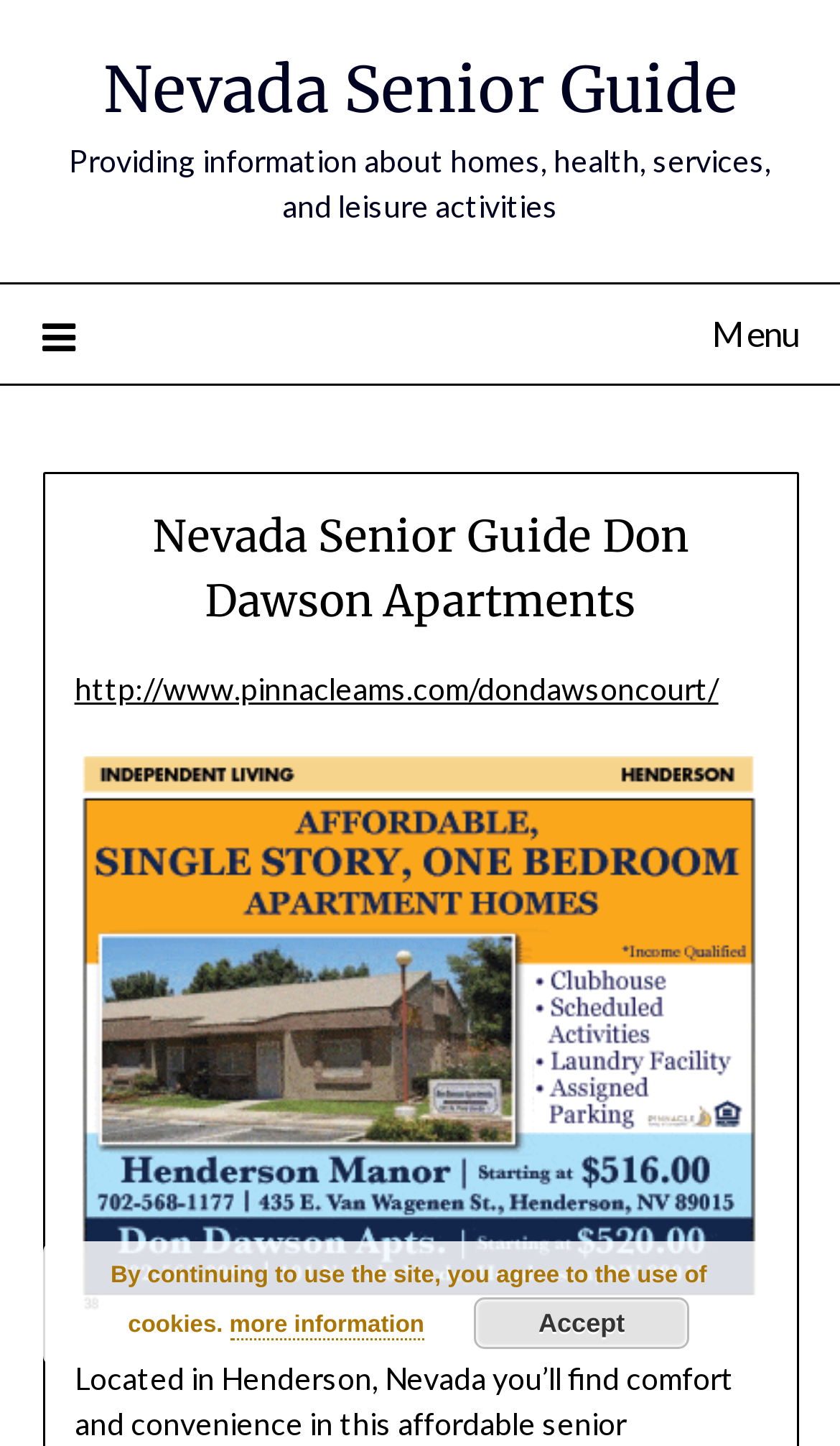Is there an image on the webpage?
Based on the visual, give a brief answer using one word or a short phrase.

Yes